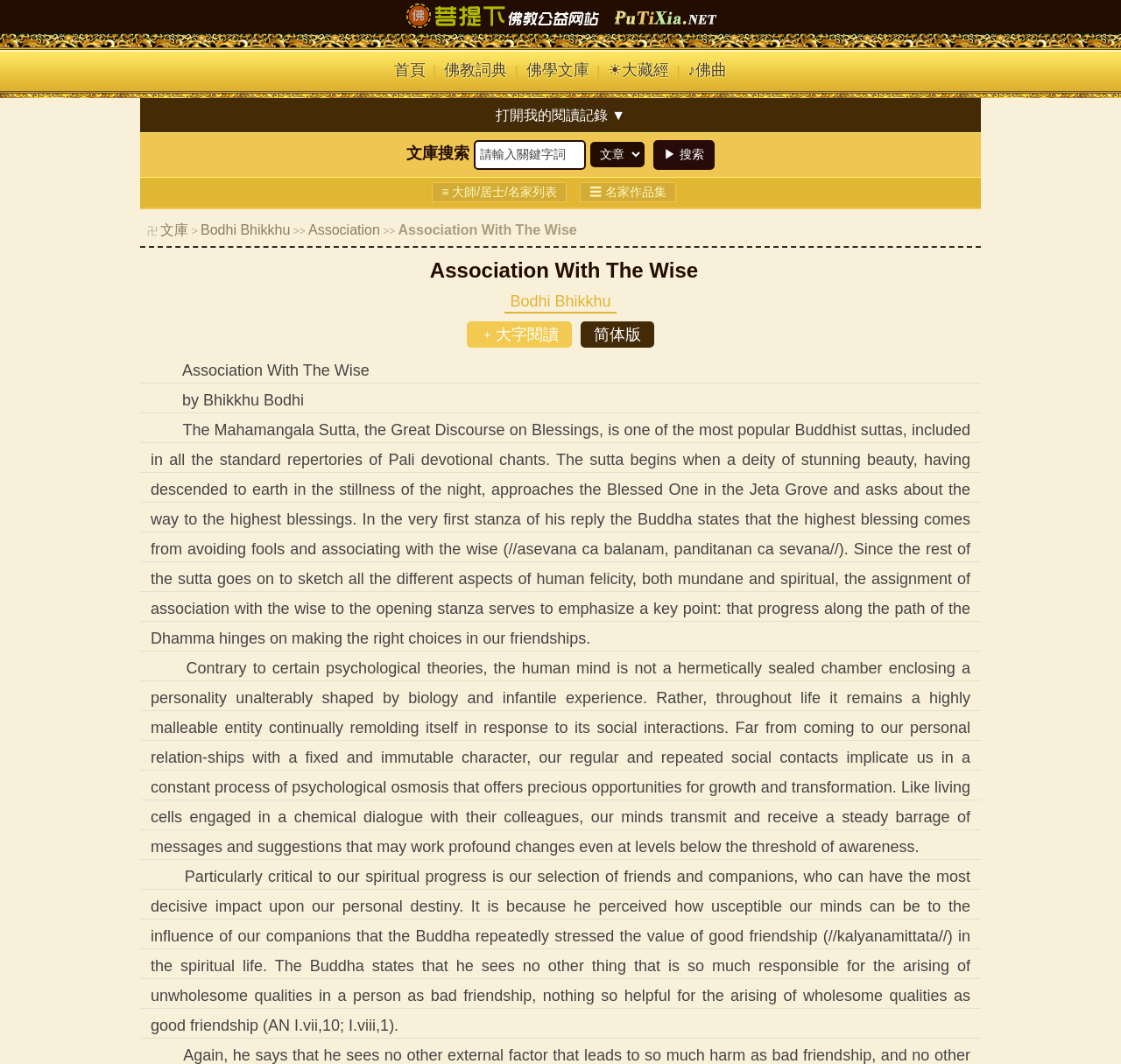What is the purpose of associating with the wise?
Provide a detailed answer to the question using information from the image.

I inferred this answer by reading the text content of the webpage, specifically the paragraph that talks about the importance of associating with the wise and how it leads to the highest blessings.